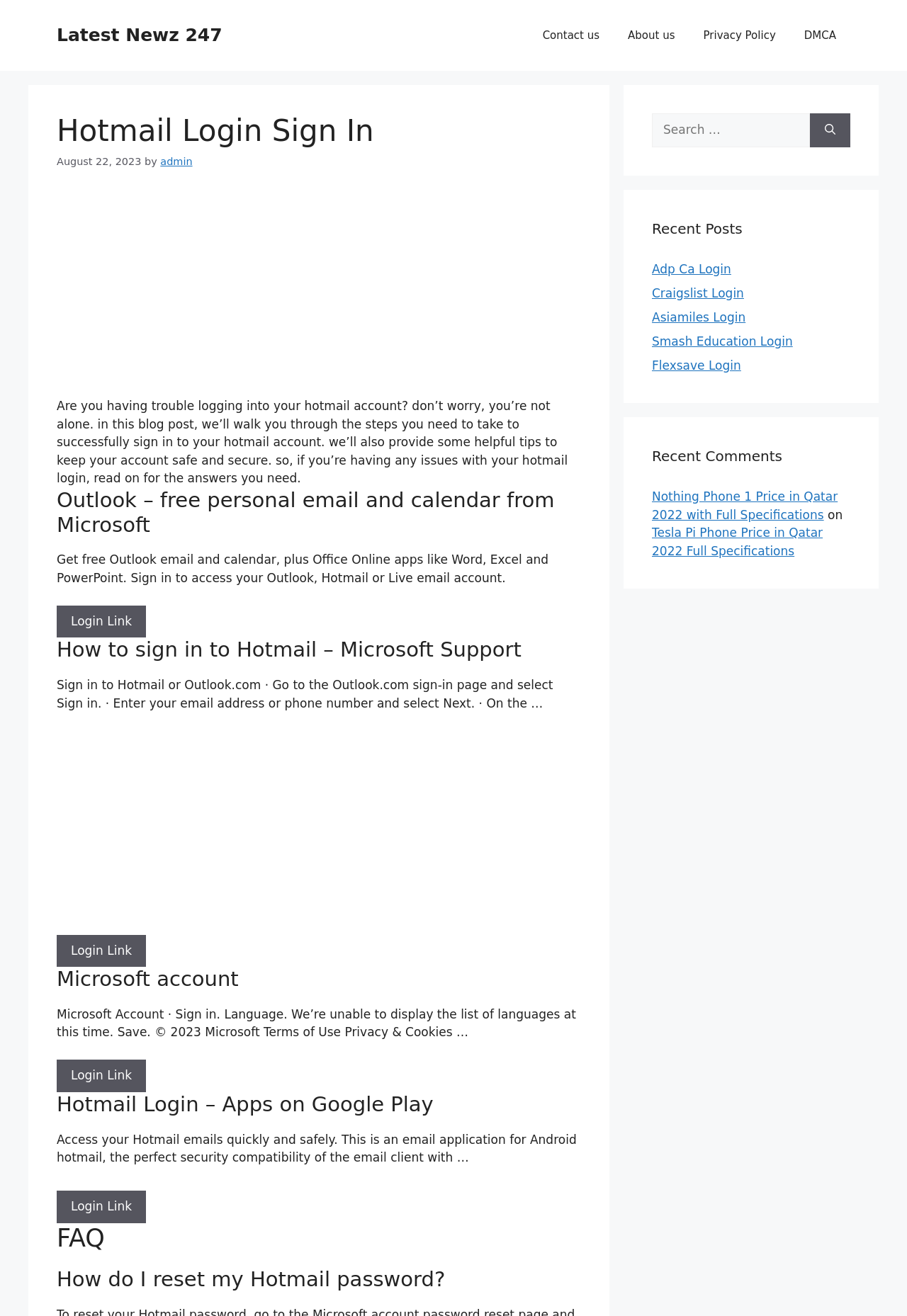Given the element description: "parent_node: Search for: aria-label="Search"", predict the bounding box coordinates of this UI element. The coordinates must be four float numbers between 0 and 1, given as [left, top, right, bottom].

[0.893, 0.086, 0.938, 0.112]